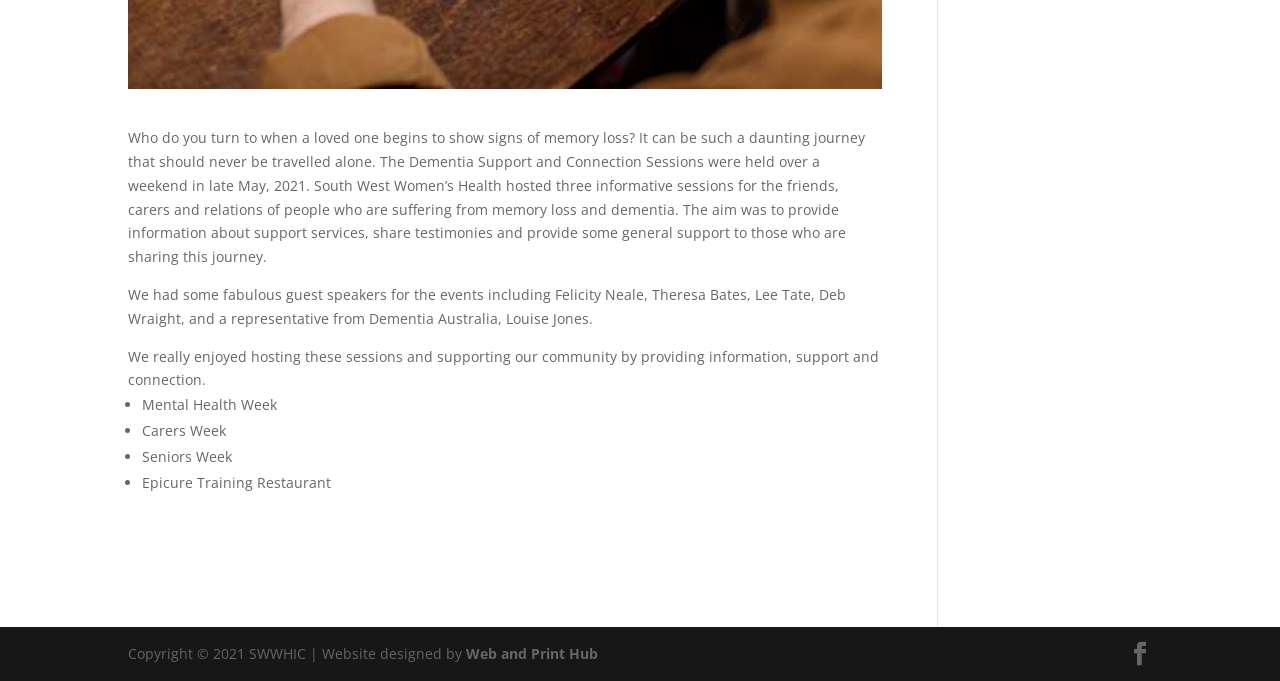Determine the bounding box for the described HTML element: "Web and Print Hub". Ensure the coordinates are four float numbers between 0 and 1 in the format [left, top, right, bottom].

[0.364, 0.946, 0.467, 0.974]